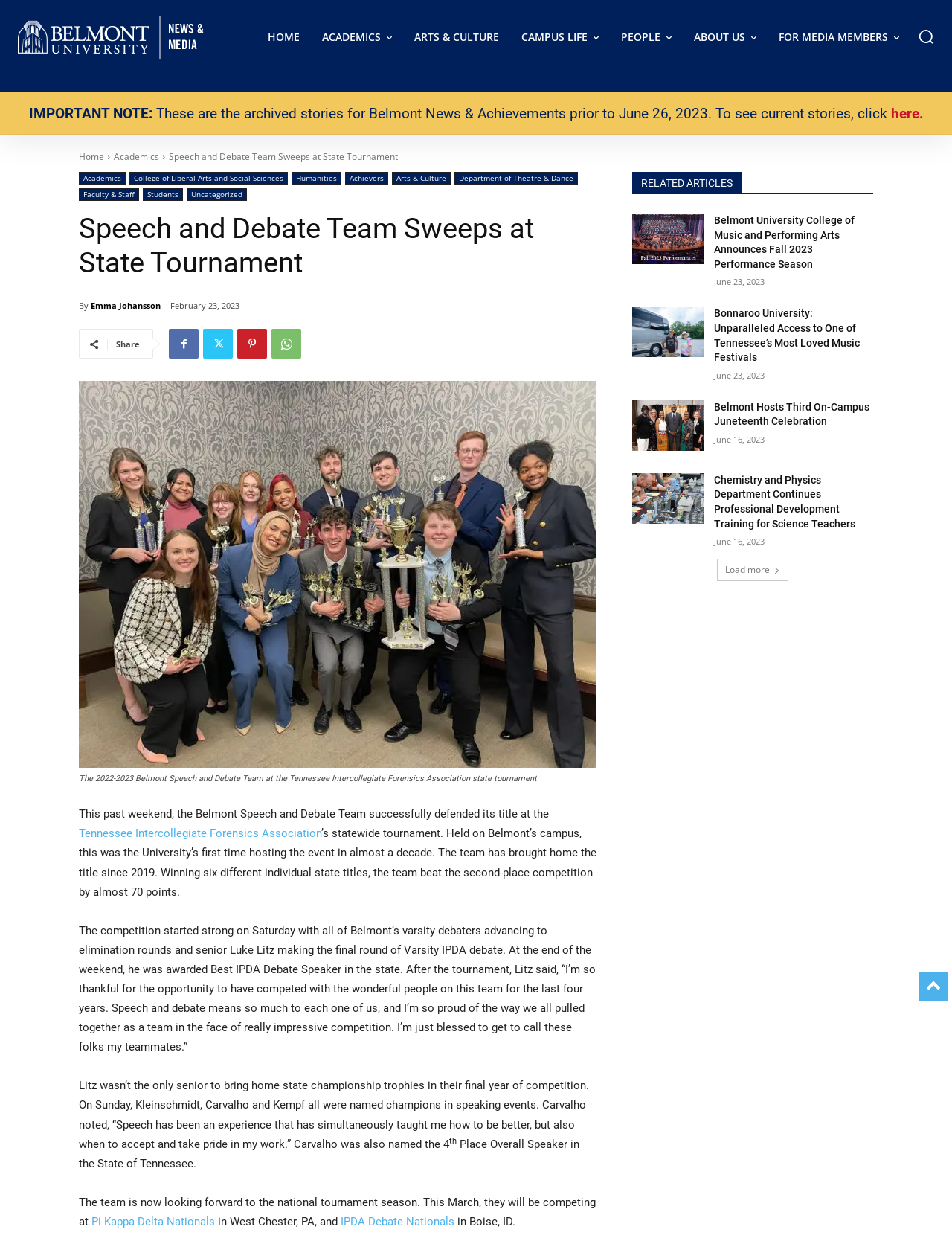Could you provide the bounding box coordinates for the portion of the screen to click to complete this instruction: "Click the 'HOME' link"?

[0.273, 0.0, 0.323, 0.06]